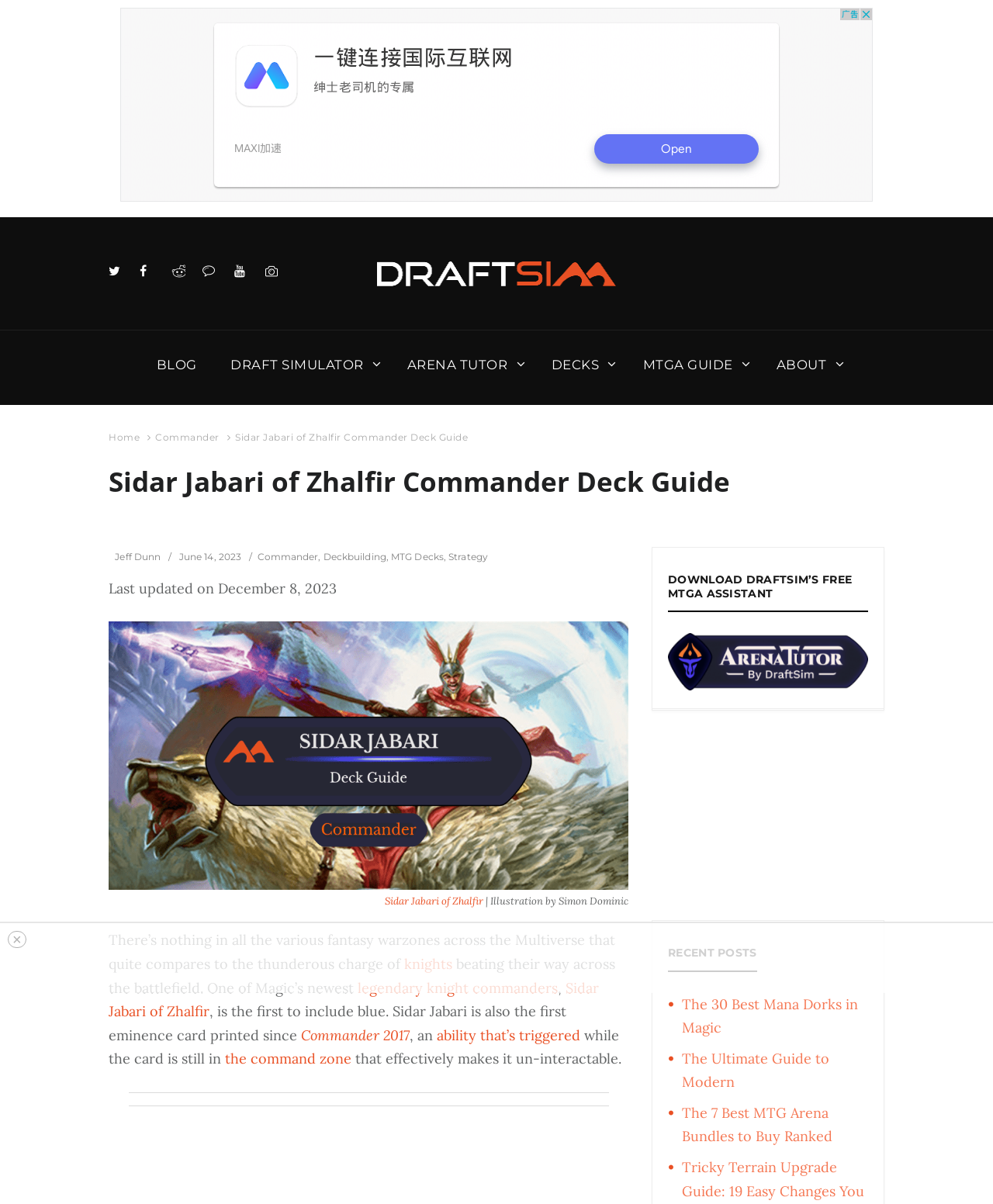Locate the bounding box of the UI element described in the following text: "Commander".

[0.259, 0.457, 0.321, 0.467]